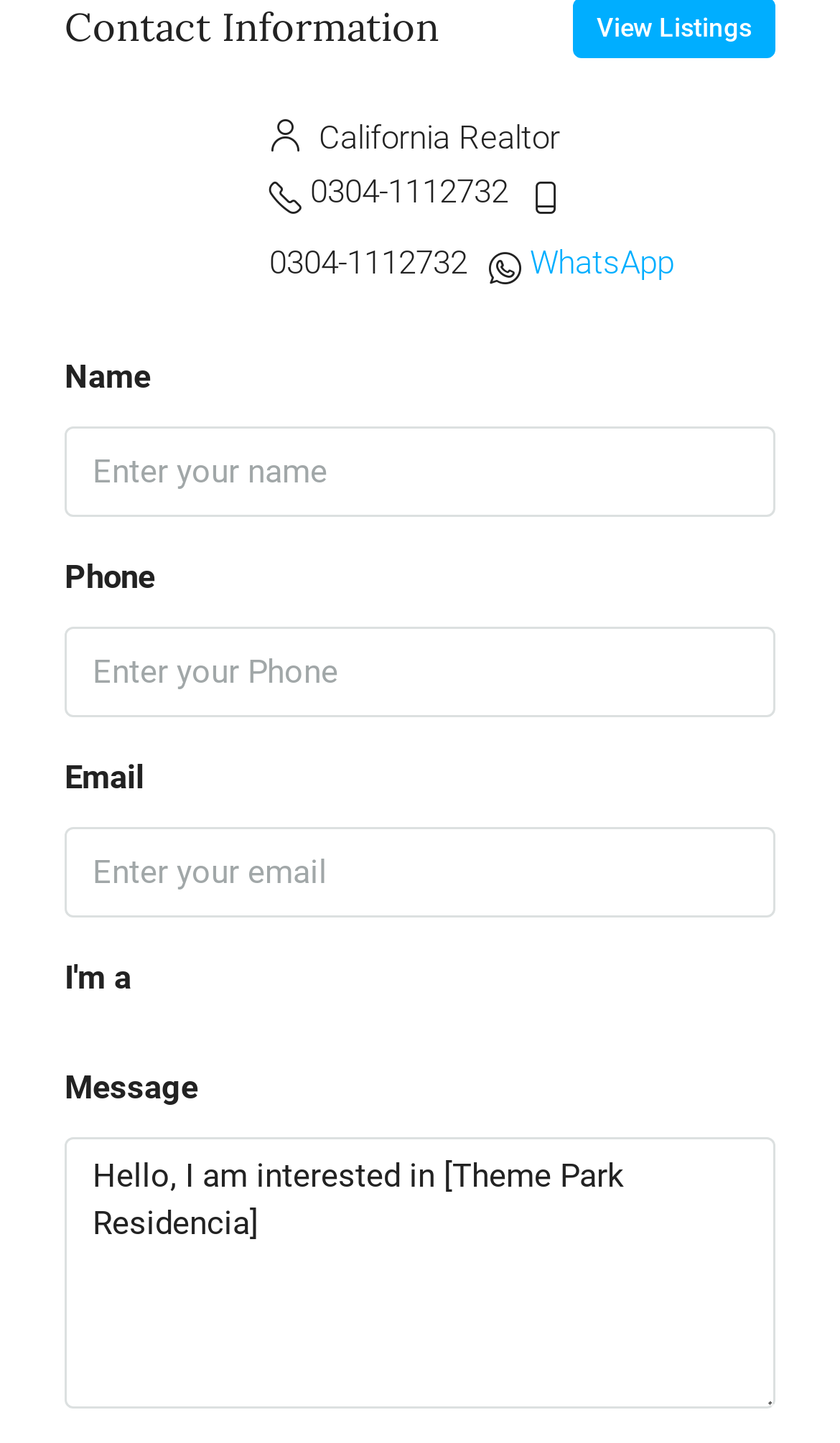From the webpage screenshot, predict the bounding box coordinates (top-left x, top-left y, bottom-right x, bottom-right y) for the UI element described here: 0304-1112732

[0.369, 0.119, 0.605, 0.146]